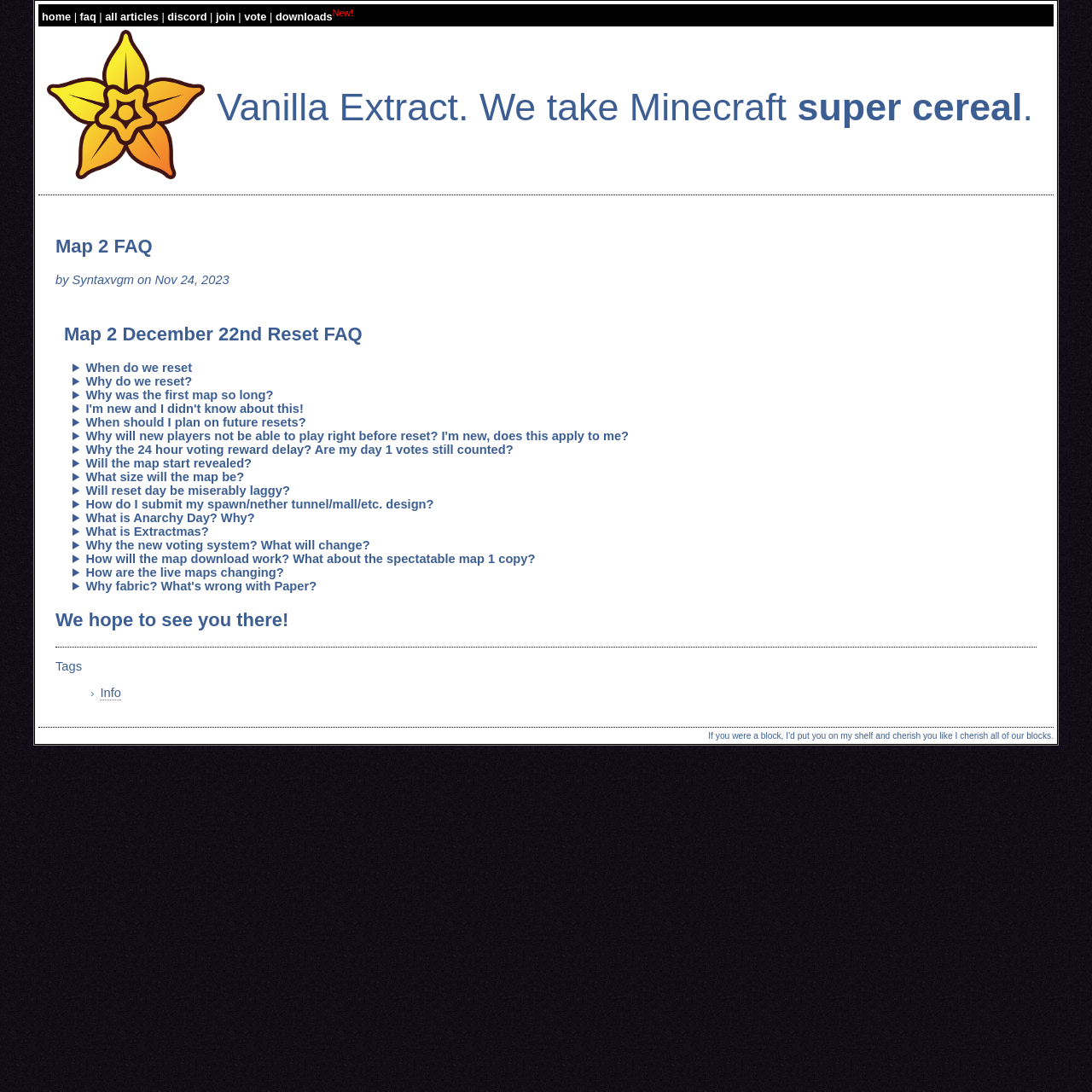What is the name of the logo in the top-left corner?
Please give a detailed and thorough answer to the question, covering all relevant points.

The name of the logo in the top-left corner can be found in the image element 'Vanilla Extract Logo' which is located at the top of the webpage.